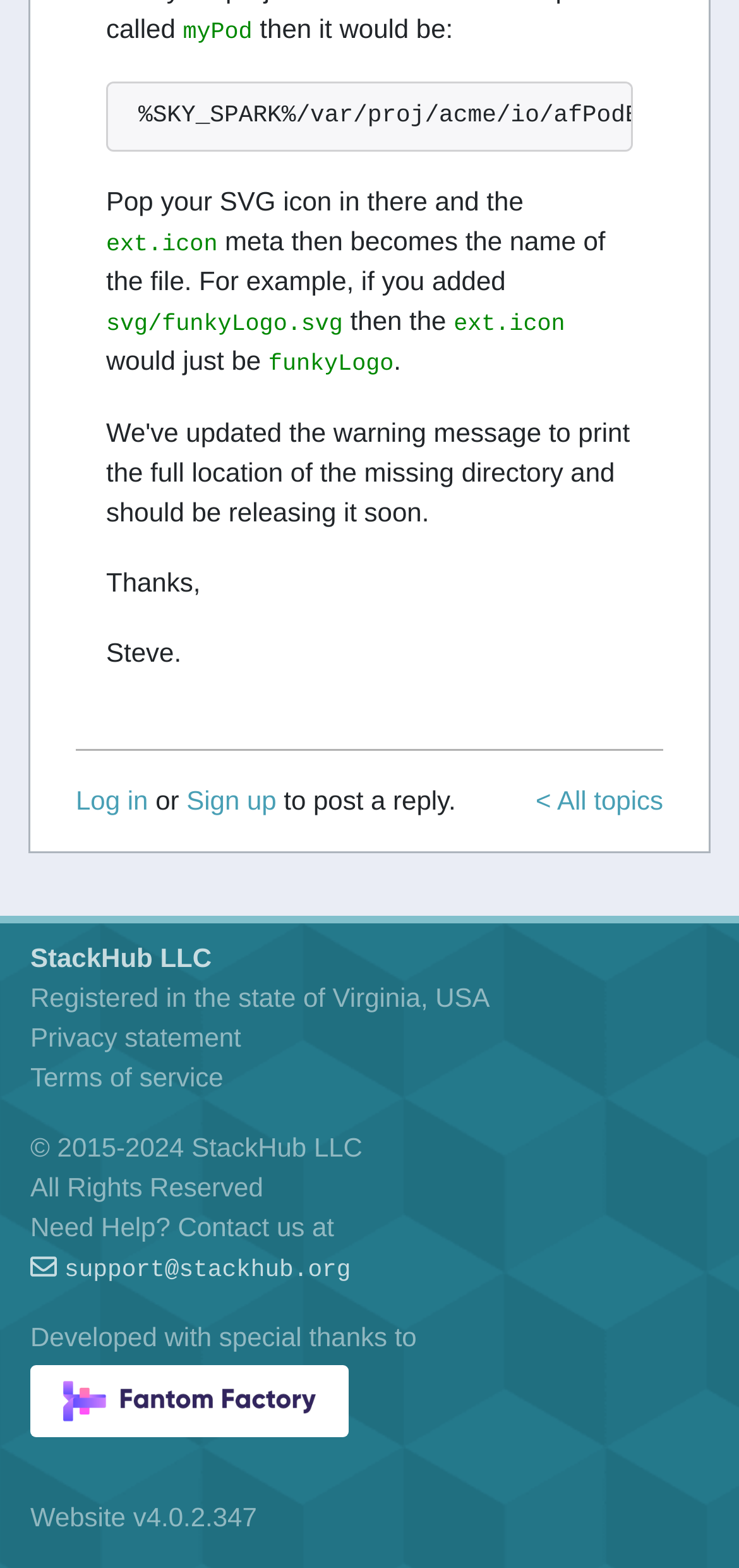What is the orientation of the separator?
Using the visual information, reply with a single word or short phrase.

horizontal